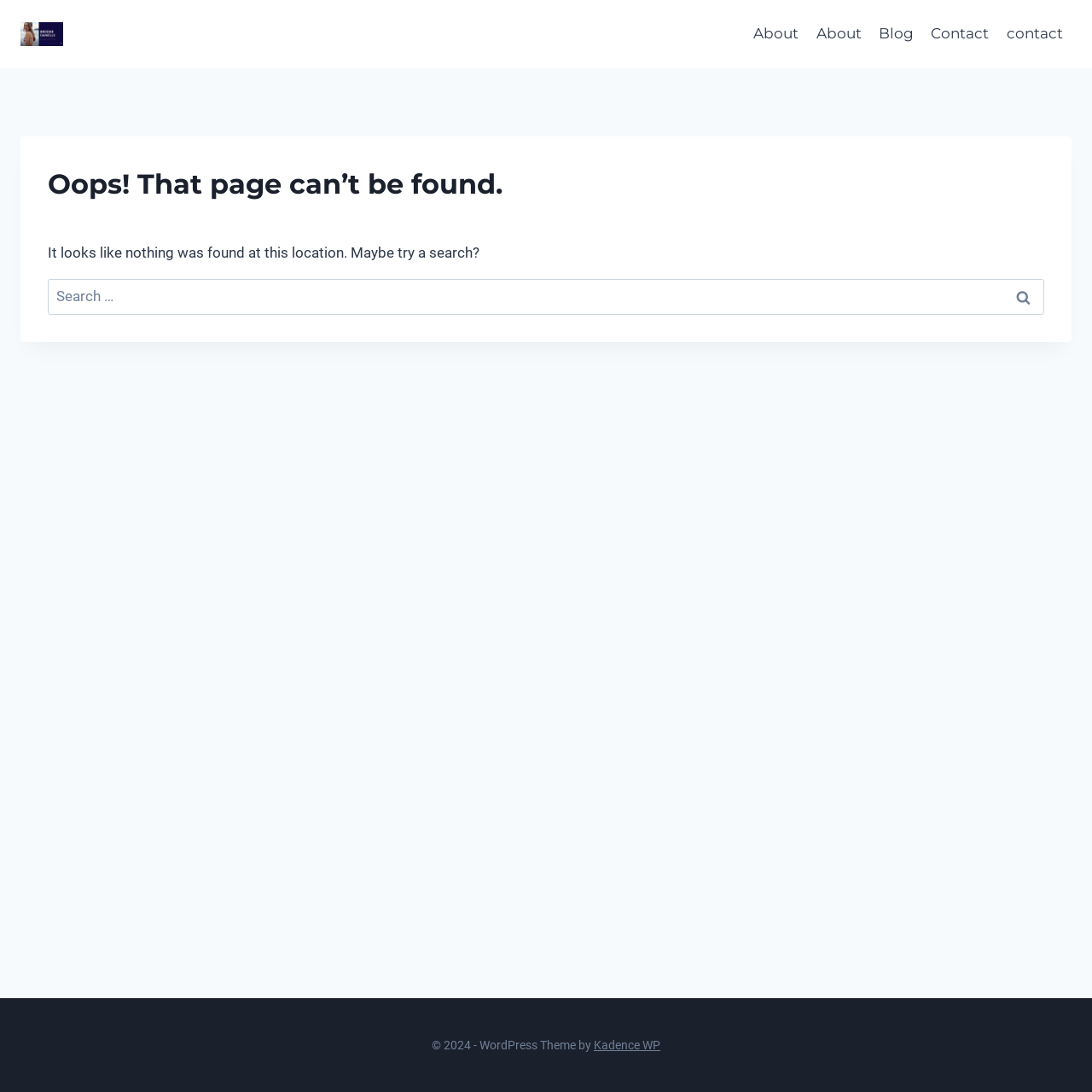Please locate the bounding box coordinates of the element that should be clicked to complete the given instruction: "search for something".

[0.044, 0.255, 0.956, 0.289]